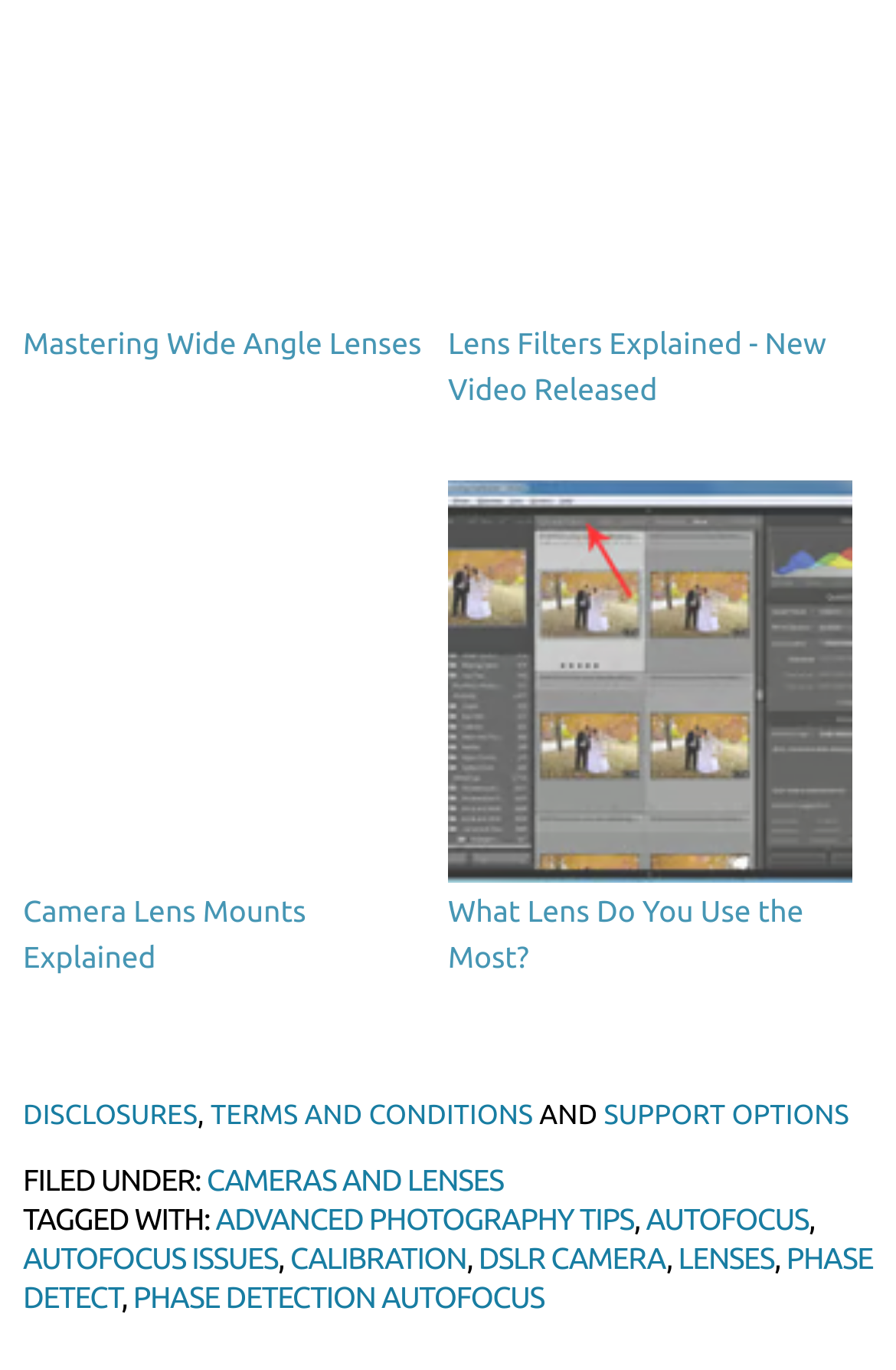Determine the bounding box of the UI element mentioned here: "Support Options". The coordinates must be in the format [left, top, right, bottom] with values ranging from 0 to 1.

[0.674, 0.804, 0.948, 0.825]